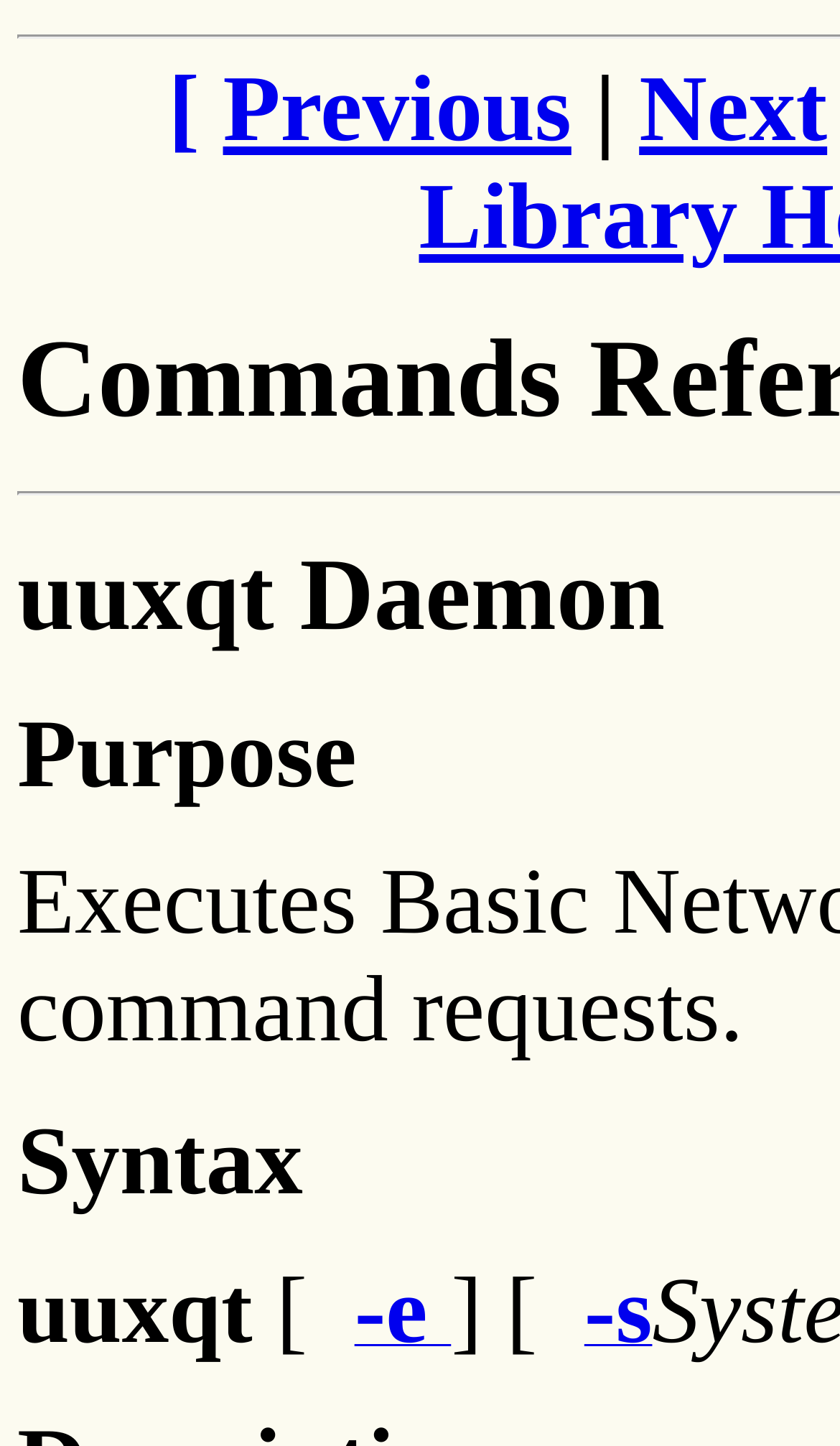Predict the bounding box coordinates for the UI element described as: "uuxqt Daemon". The coordinates should be four float numbers between 0 and 1, presented as [left, top, right, bottom].

[0.021, 0.374, 0.791, 0.451]